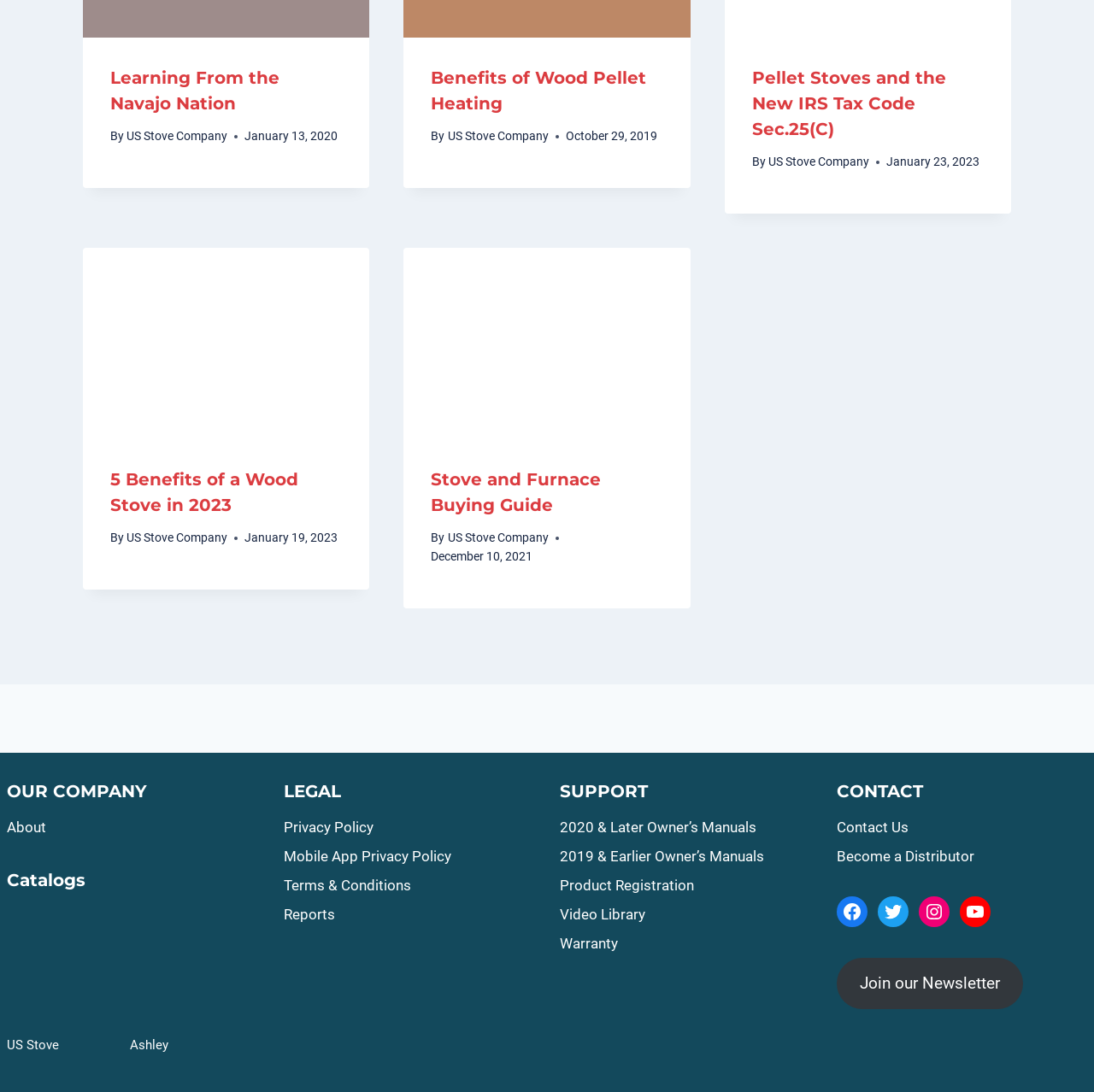Locate the bounding box coordinates of the segment that needs to be clicked to meet this instruction: "Download US Stove Catalog".

[0.006, 0.841, 0.084, 0.942]